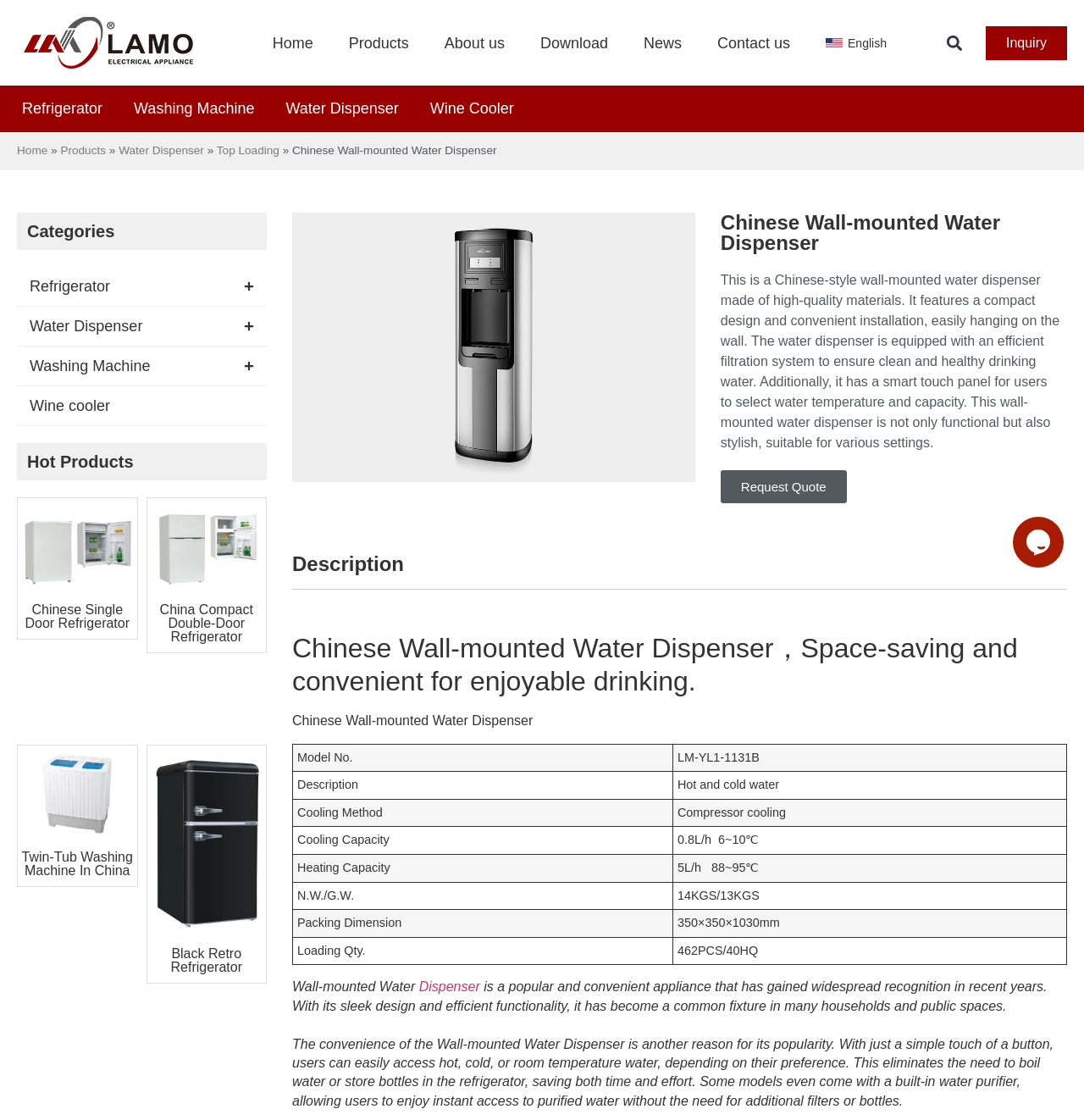Please determine the bounding box coordinates of the area that needs to be clicked to complete this task: 'Visit China'. The coordinates must be four float numbers between 0 and 1, formatted as [left, top, right, bottom].

None